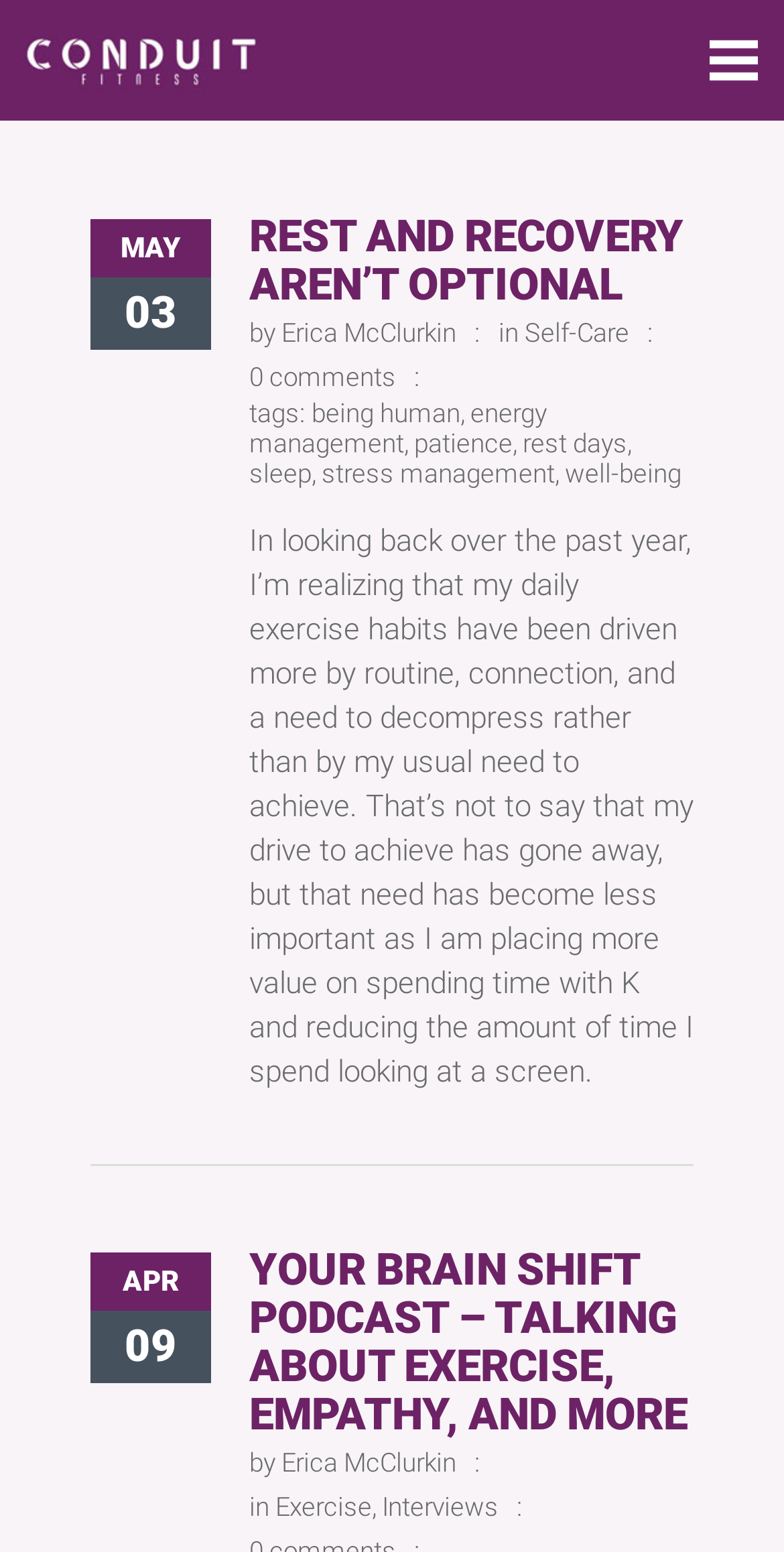How many comments does the first article have?
Using the visual information from the image, give a one-word or short-phrase answer.

0 comments